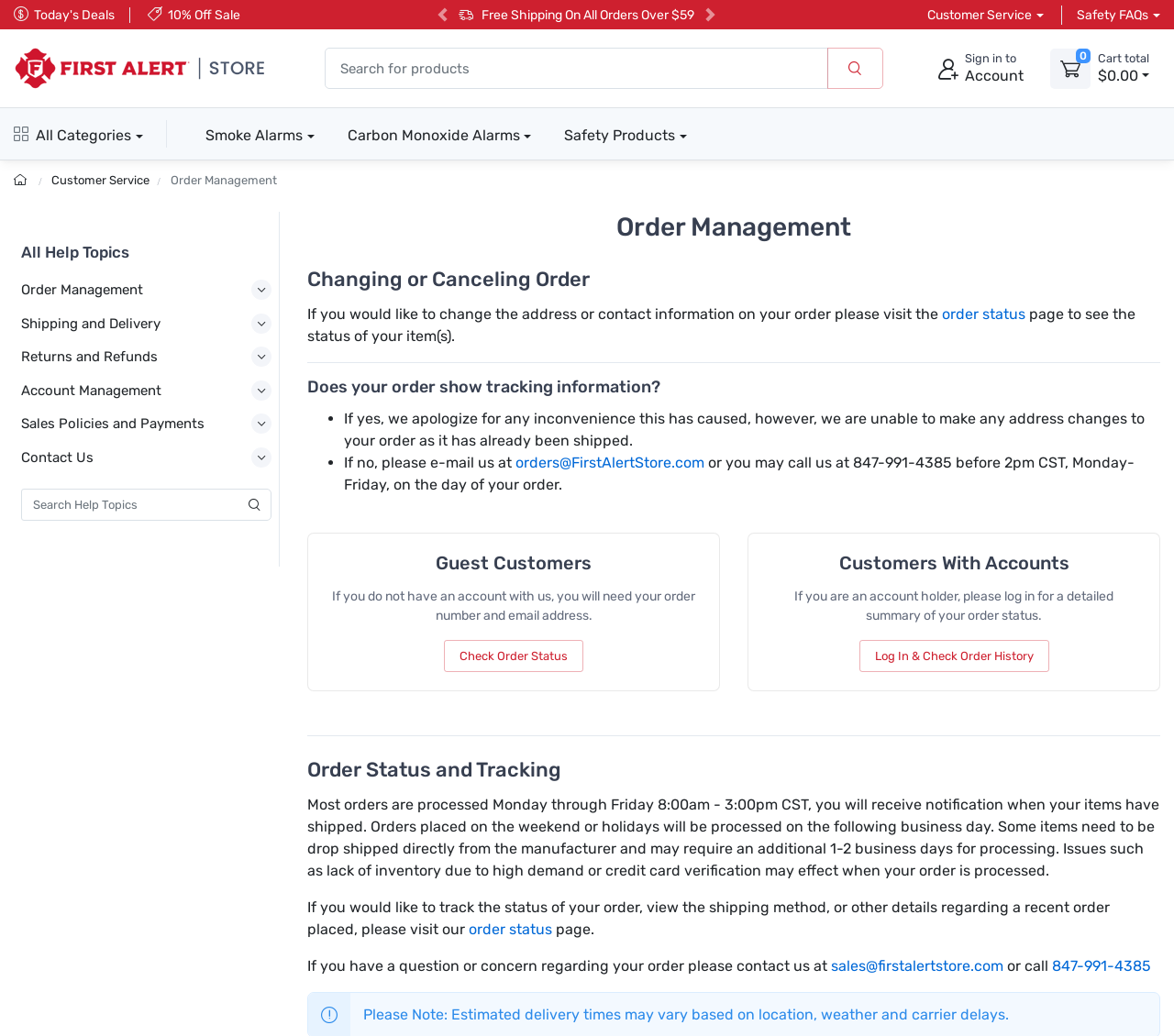Provide a one-word or short-phrase response to the question:
What is the contact email for order inquiries?

orders@FirstAlertStore.com